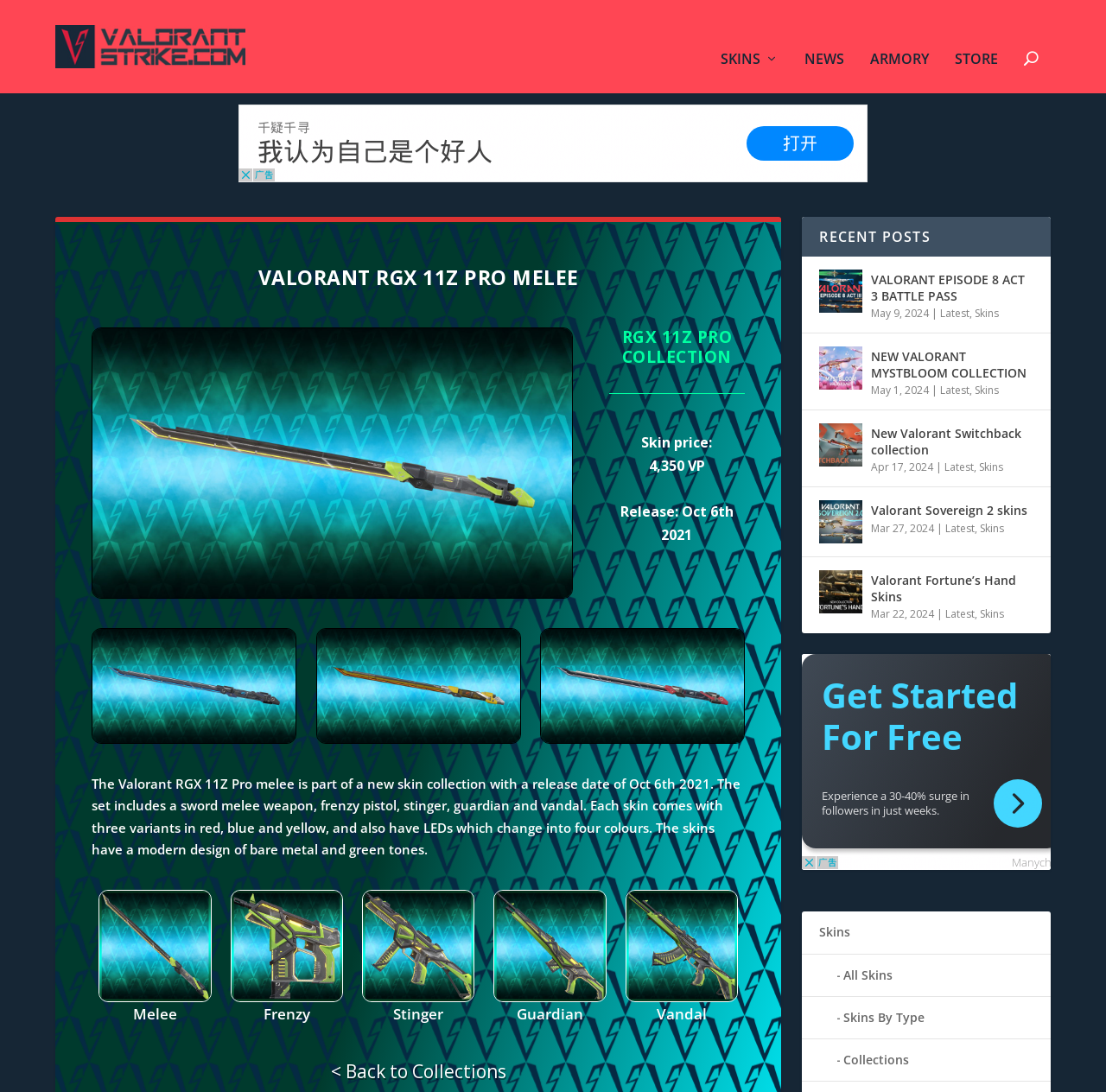Identify the bounding box coordinates for the UI element described by the following text: "Store". Provide the coordinates as four float numbers between 0 and 1, in the format [left, top, right, bottom].

[0.863, 0.025, 0.902, 0.063]